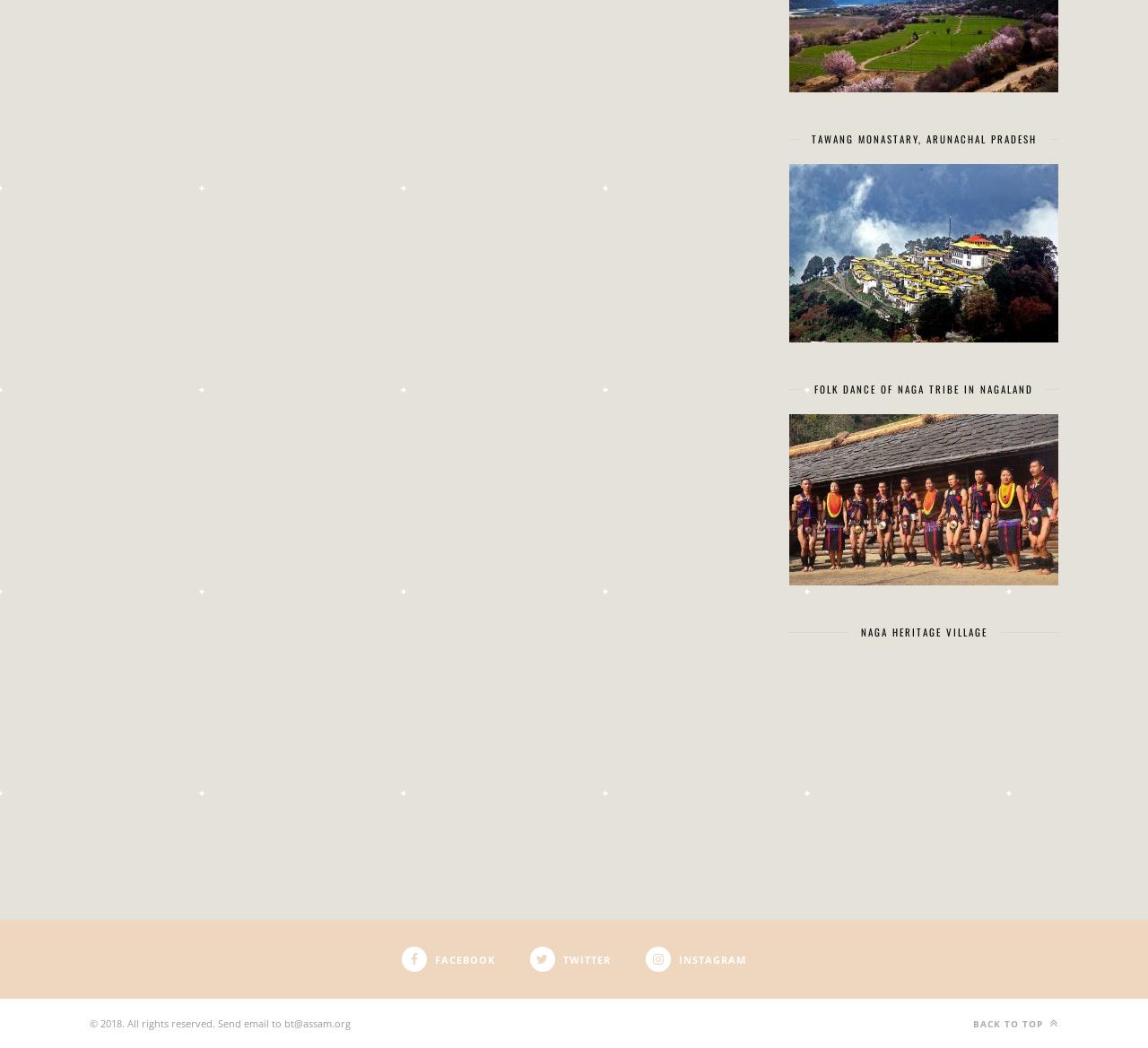What is the purpose of the 'BACK TO TOP' link?
Using the image, provide a concise answer in one word or a short phrase.

To scroll to the top